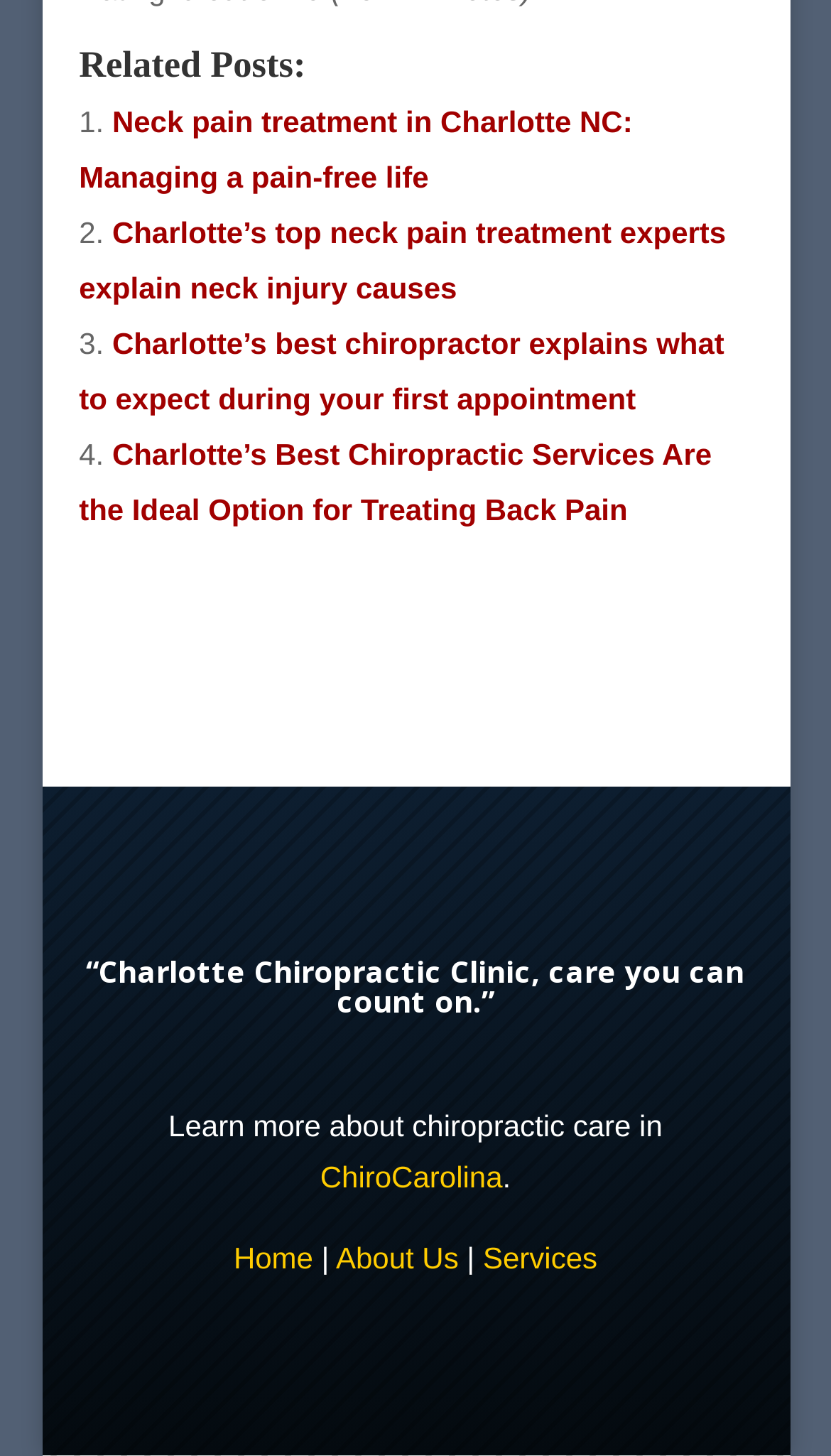How many main navigation links are there?
Please answer the question as detailed as possible based on the image.

I counted the number of main navigation links by looking at the links 'Home', 'About Us', and 'Services' which are located at the bottom of the page, and there are 3 main navigation links.